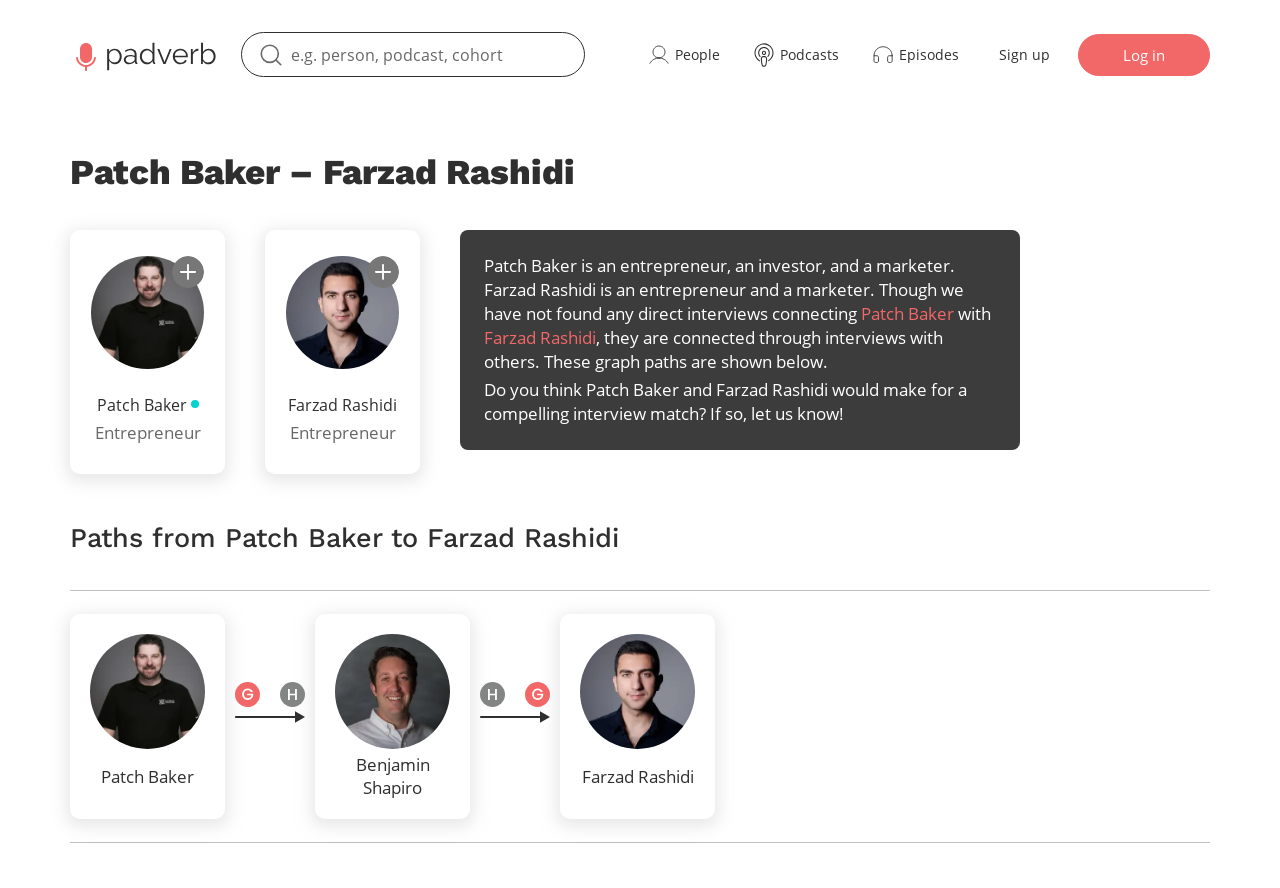Pinpoint the bounding box coordinates of the element that must be clicked to accomplish the following instruction: "Search for something". The coordinates should be in the format of four float numbers between 0 and 1, i.e., [left, top, right, bottom].

[0.188, 0.036, 0.457, 0.087]